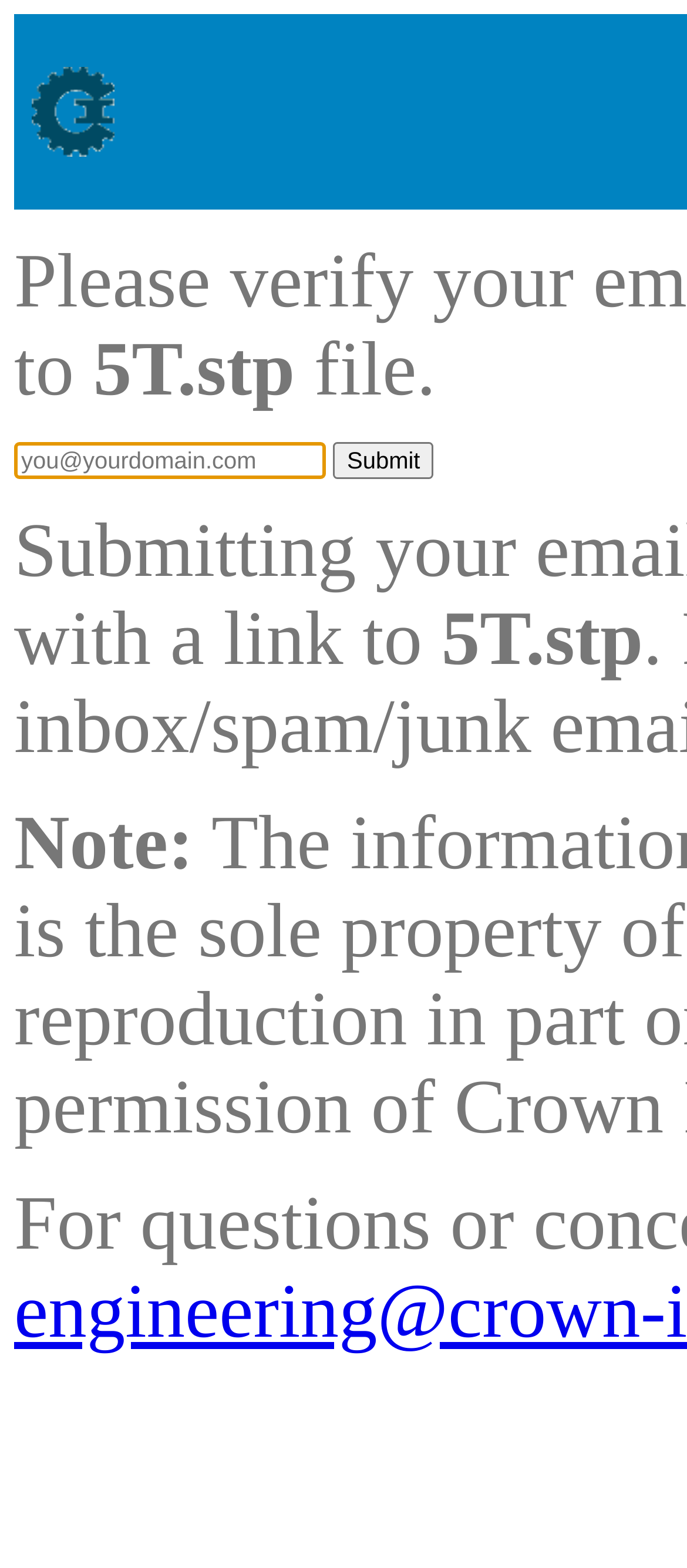Using the elements shown in the image, answer the question comprehensively: What is the default email address in the textbox?

I inferred this answer by looking at the textbox element with the ID 16, which has the OCR text 'you@yourdomain.com' and is focused, indicating that it is the default input field.